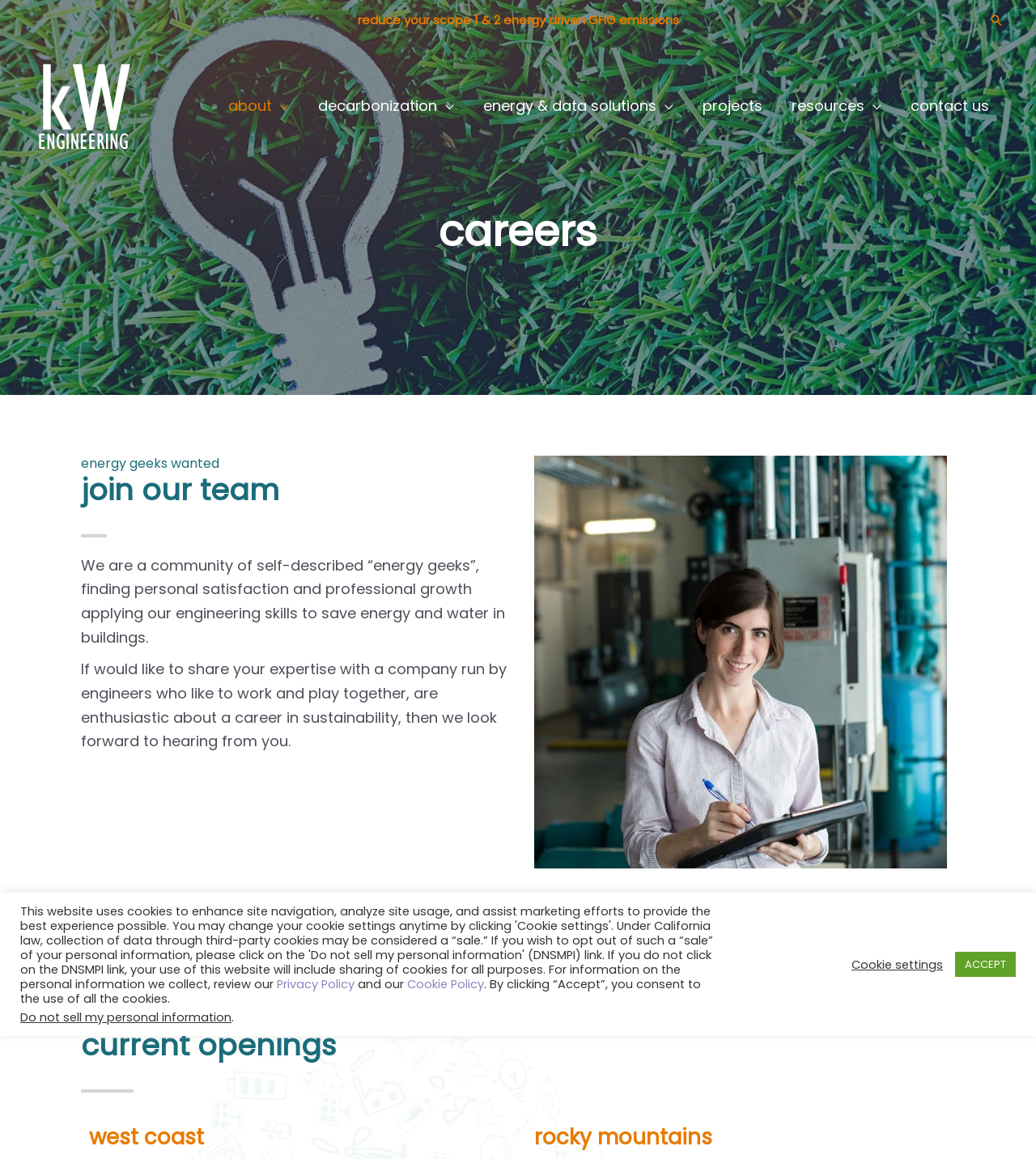Find the bounding box coordinates for the UI element whose description is: "Privacy Policy". The coordinates should be four float numbers between 0 and 1, in the format [left, top, right, bottom].

[0.267, 0.842, 0.342, 0.856]